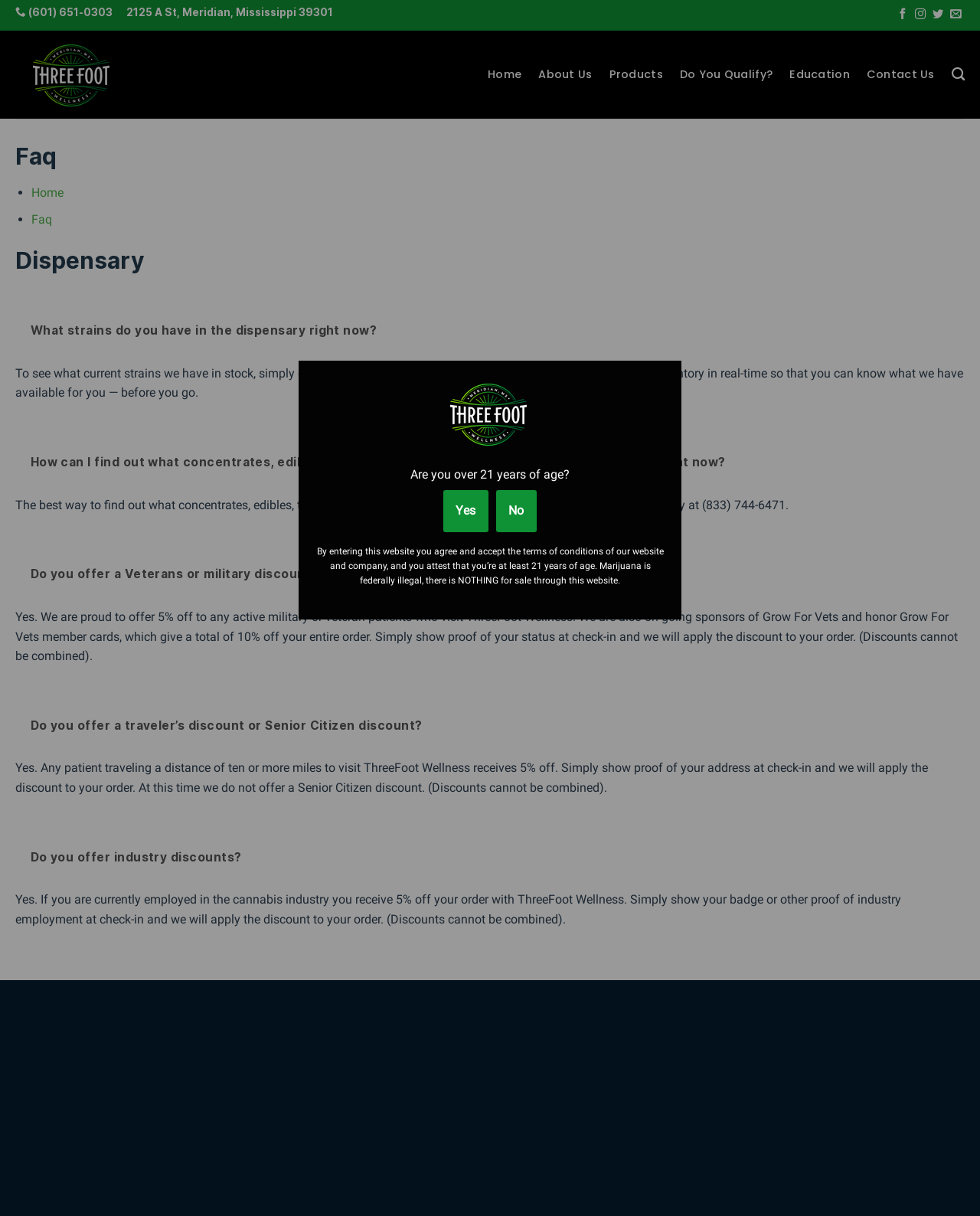What is the age requirement to enter this website?
Using the visual information, answer the question in a single word or phrase.

21 years old